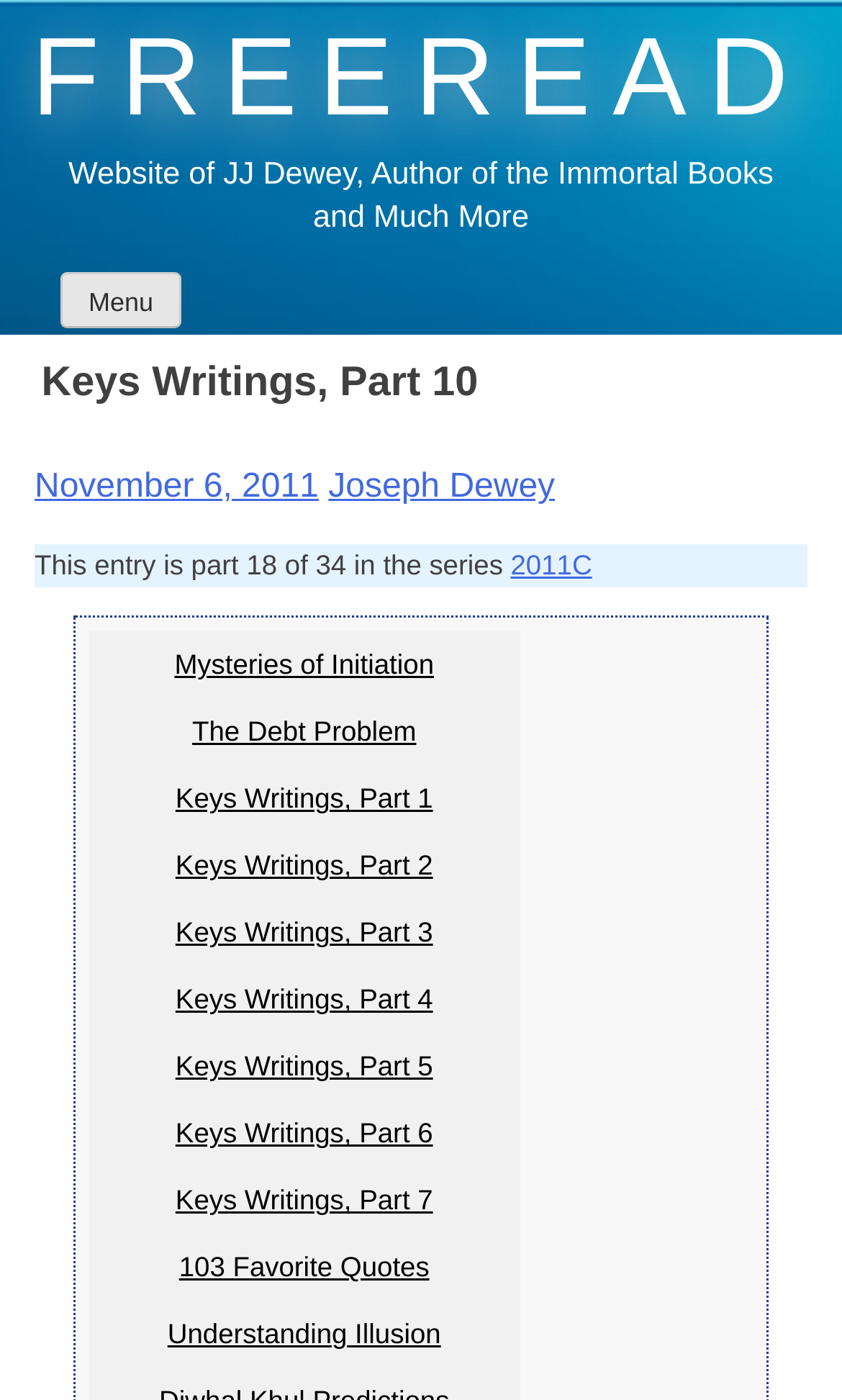How many links are there in the 'HeaderAsNonLandmark' section?
Answer with a single word or short phrase according to what you see in the image.

11